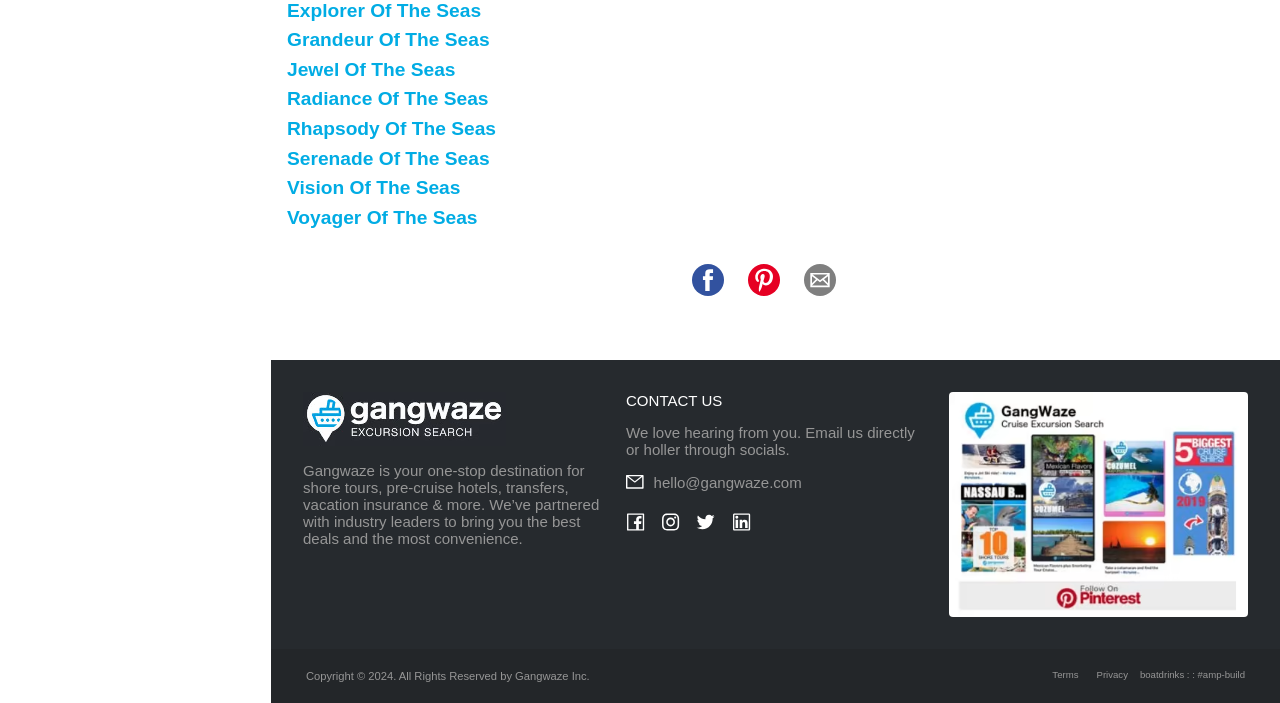Please determine the bounding box coordinates of the element's region to click for the following instruction: "View Terms".

[0.822, 0.945, 0.843, 0.976]